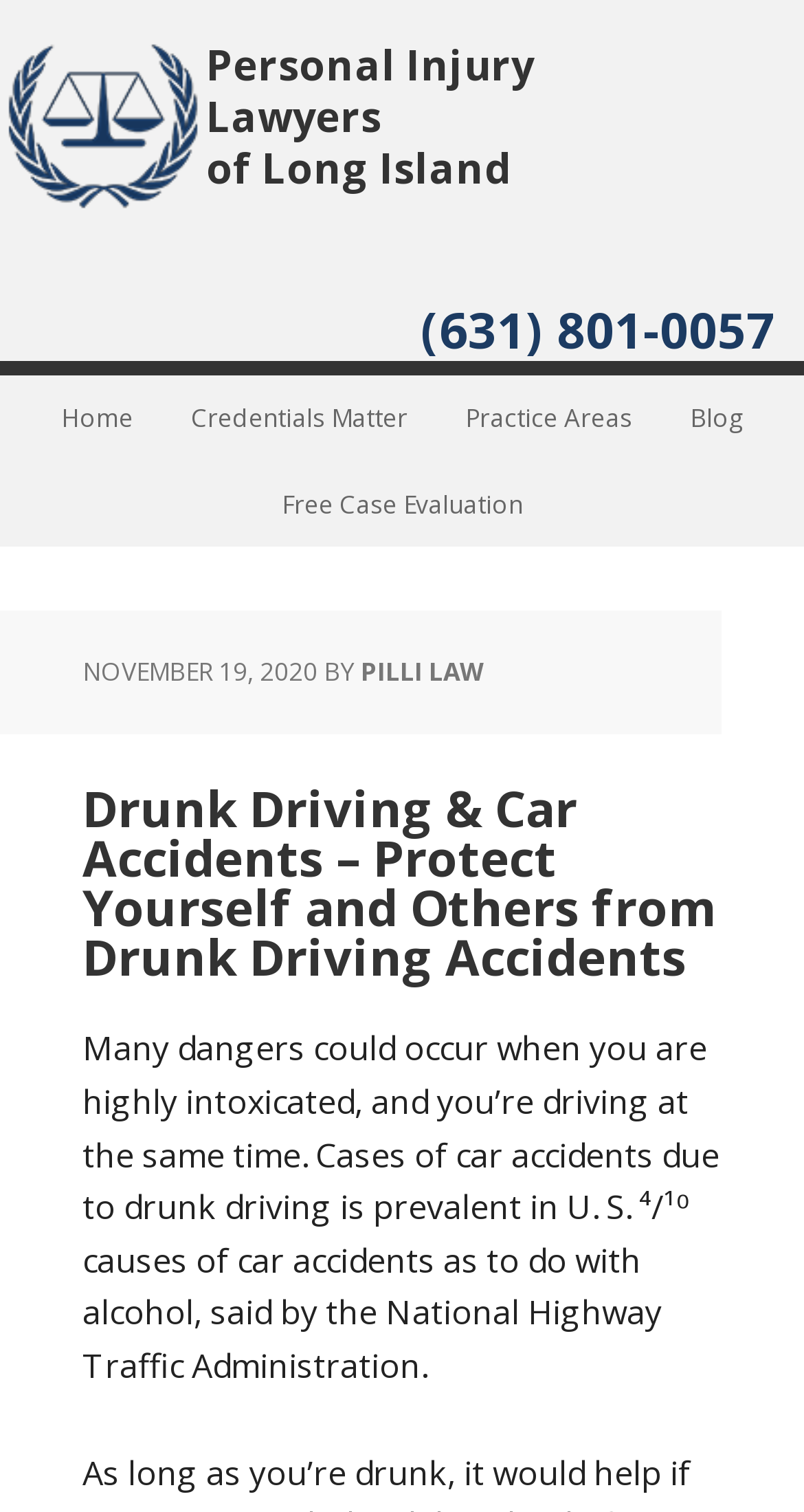Show me the bounding box coordinates of the clickable region to achieve the task as per the instruction: "call the phone number".

[0.487, 0.198, 1.0, 0.239]